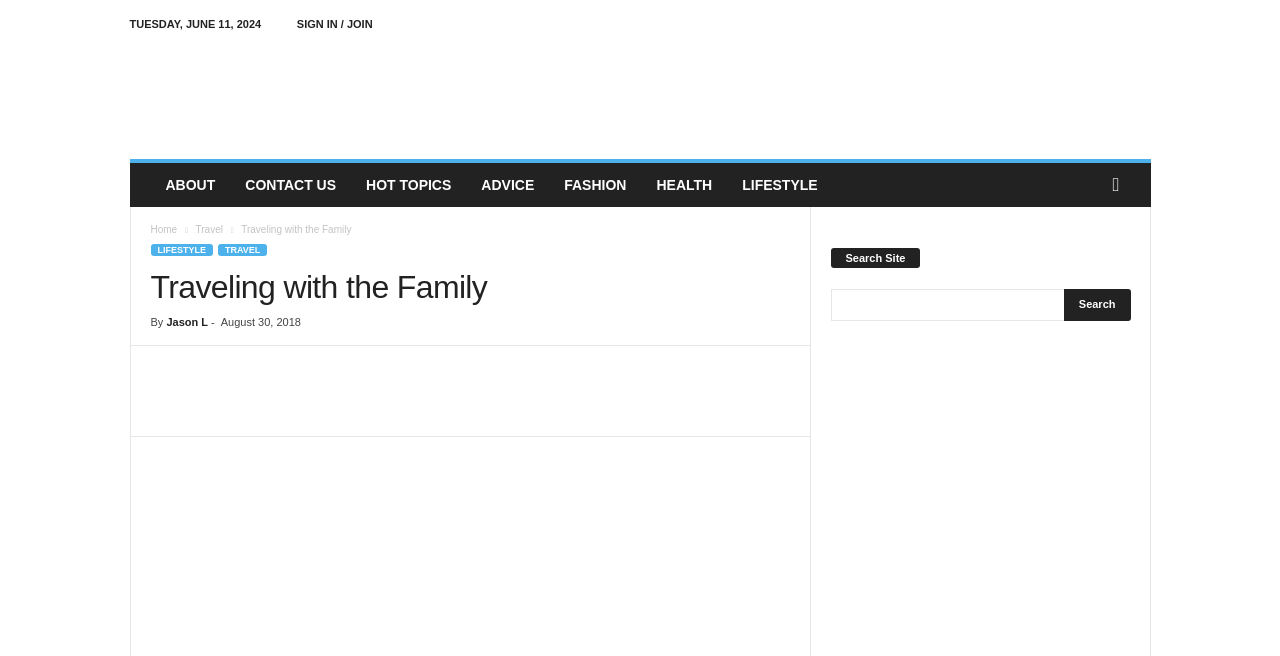What is the date of the article?
Provide a comprehensive and detailed answer to the question.

I found the date of the article by looking at the time element with the text 'August 30, 2018' which is located below the author's name.